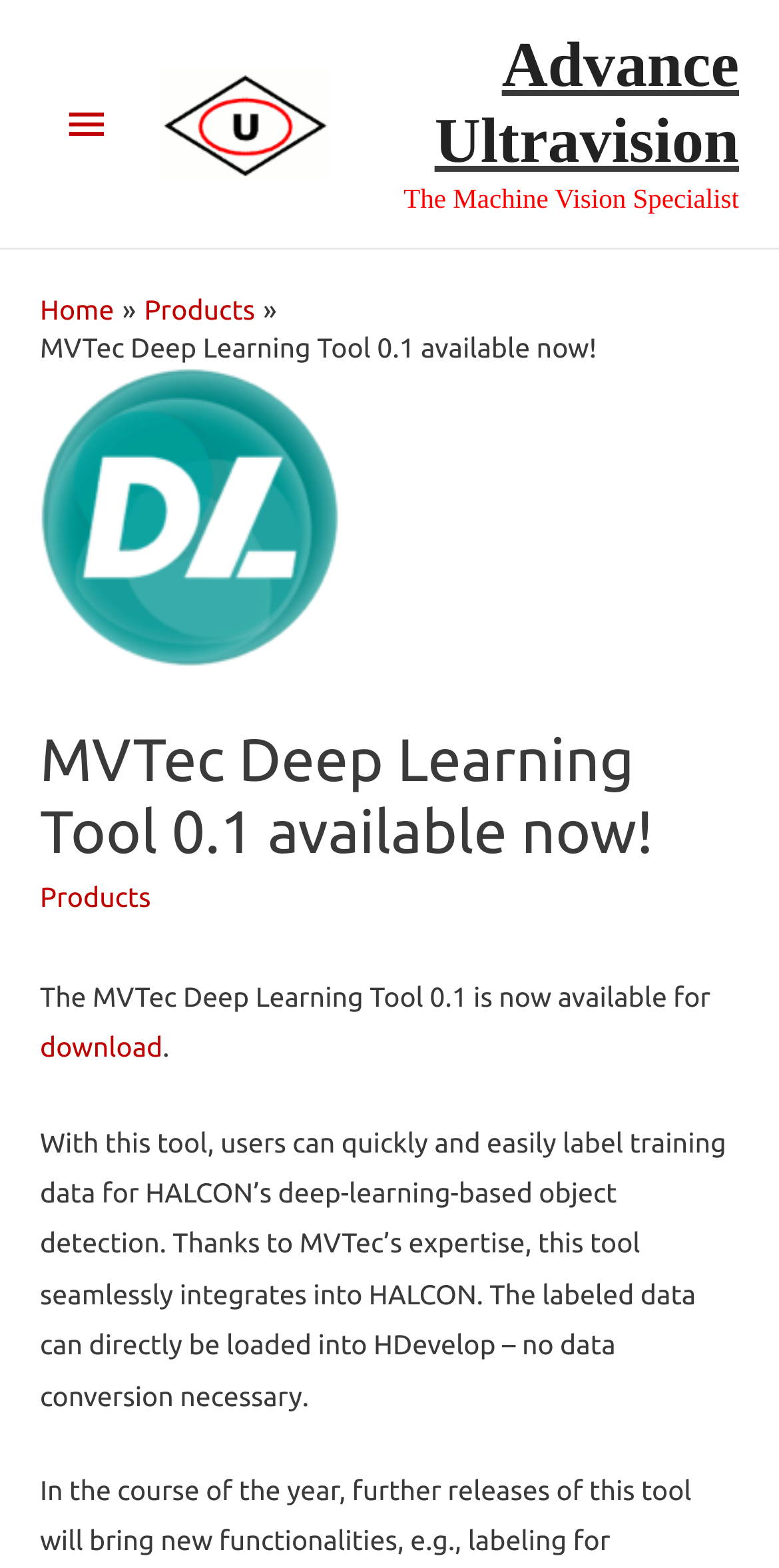What is the relationship between MVTec and HALCON?
Please give a detailed answer to the question using the information shown in the image.

The webpage mentions that the MVTec Deep Learning Tool 'seamlessly integrates into HALCON', indicating a close relationship between the two.